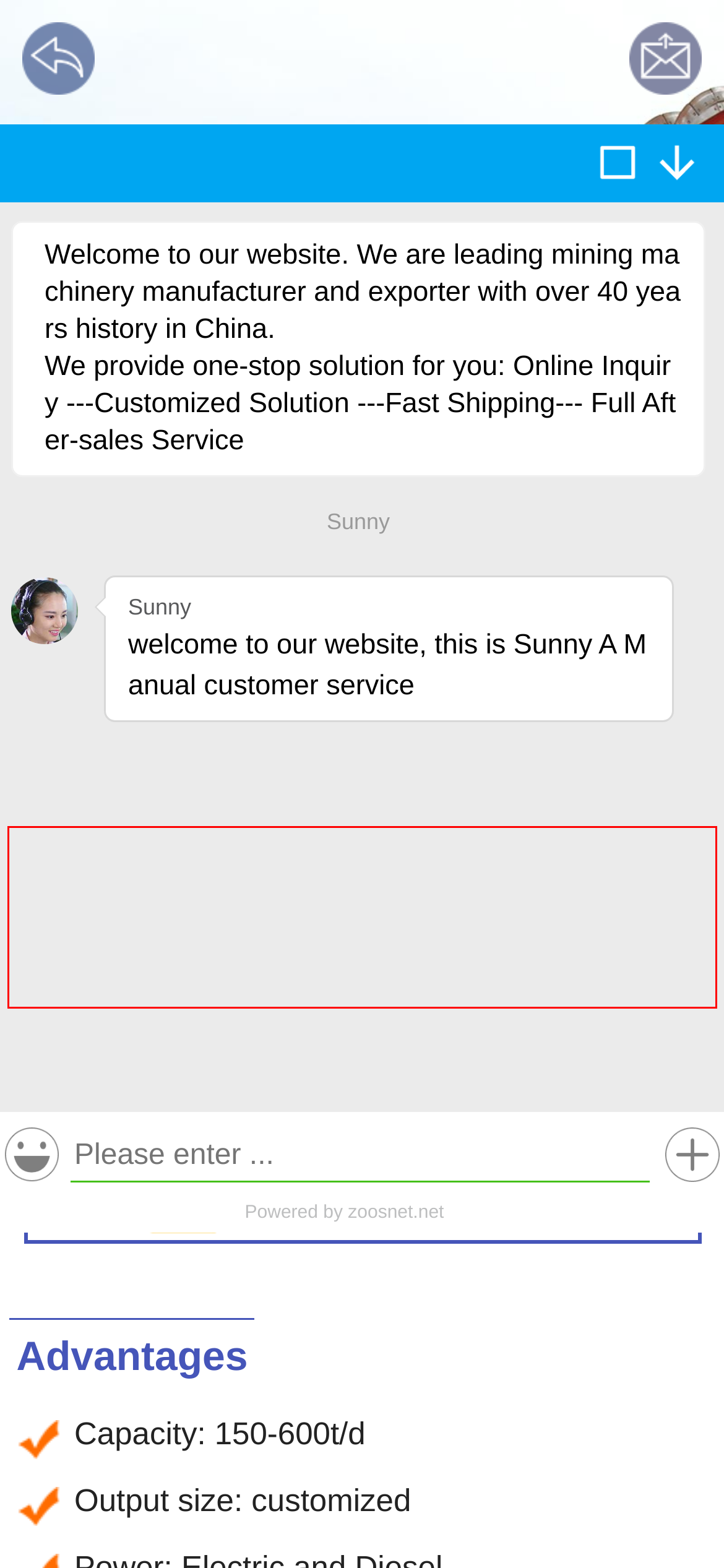You have a screenshot of a webpage with a UI element highlighted by a red bounding box. Use OCR to obtain the text within this highlighted area.

It is made of jaw crusher, ball mill, separator, dryer, cement packing machine, bucket elevator, screw conveyor, flyash grinding, high-yieldsuch grinding and so on.